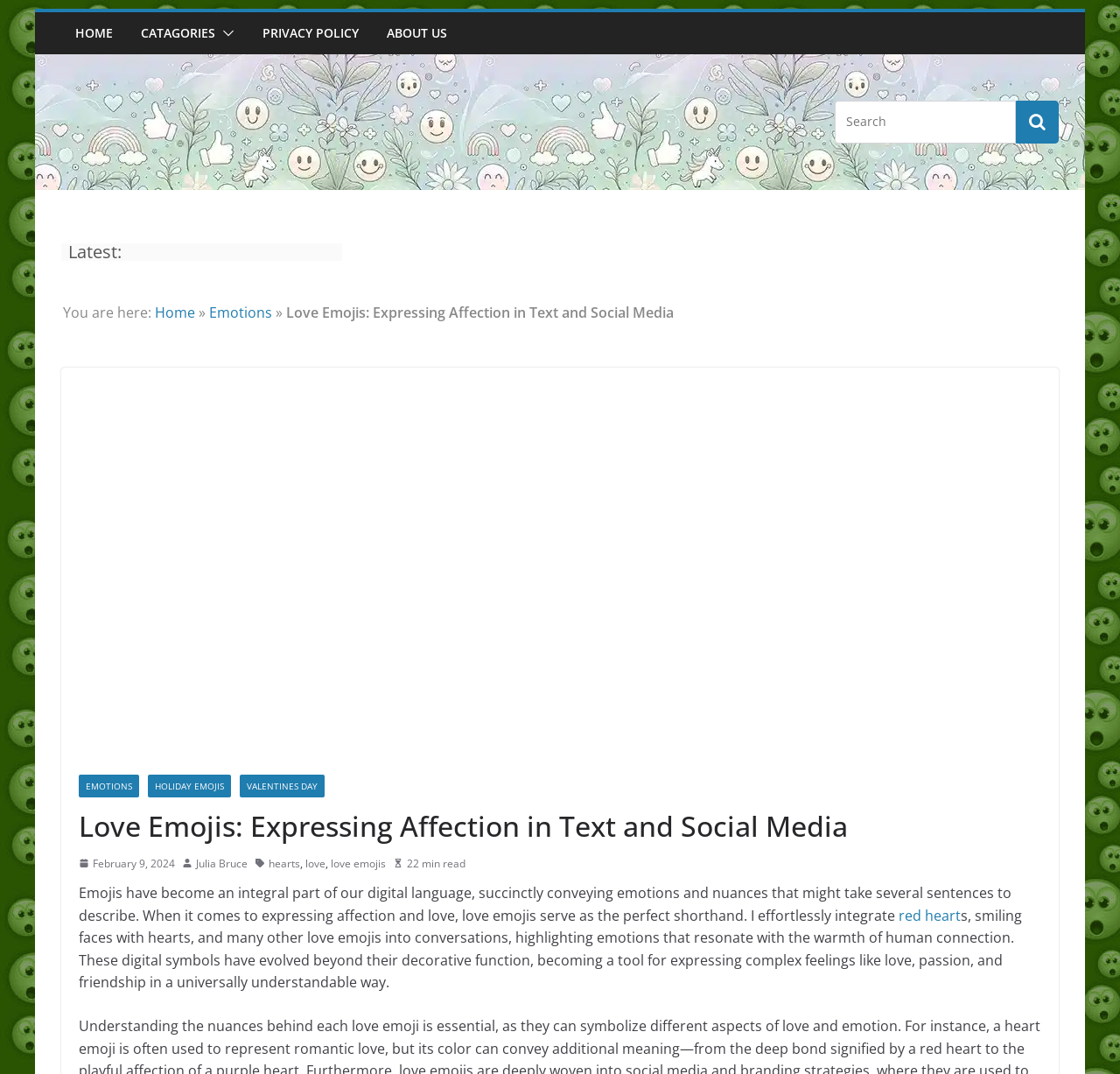How many links are there in the main content area?
Examine the image and give a concise answer in one word or a short phrase.

7